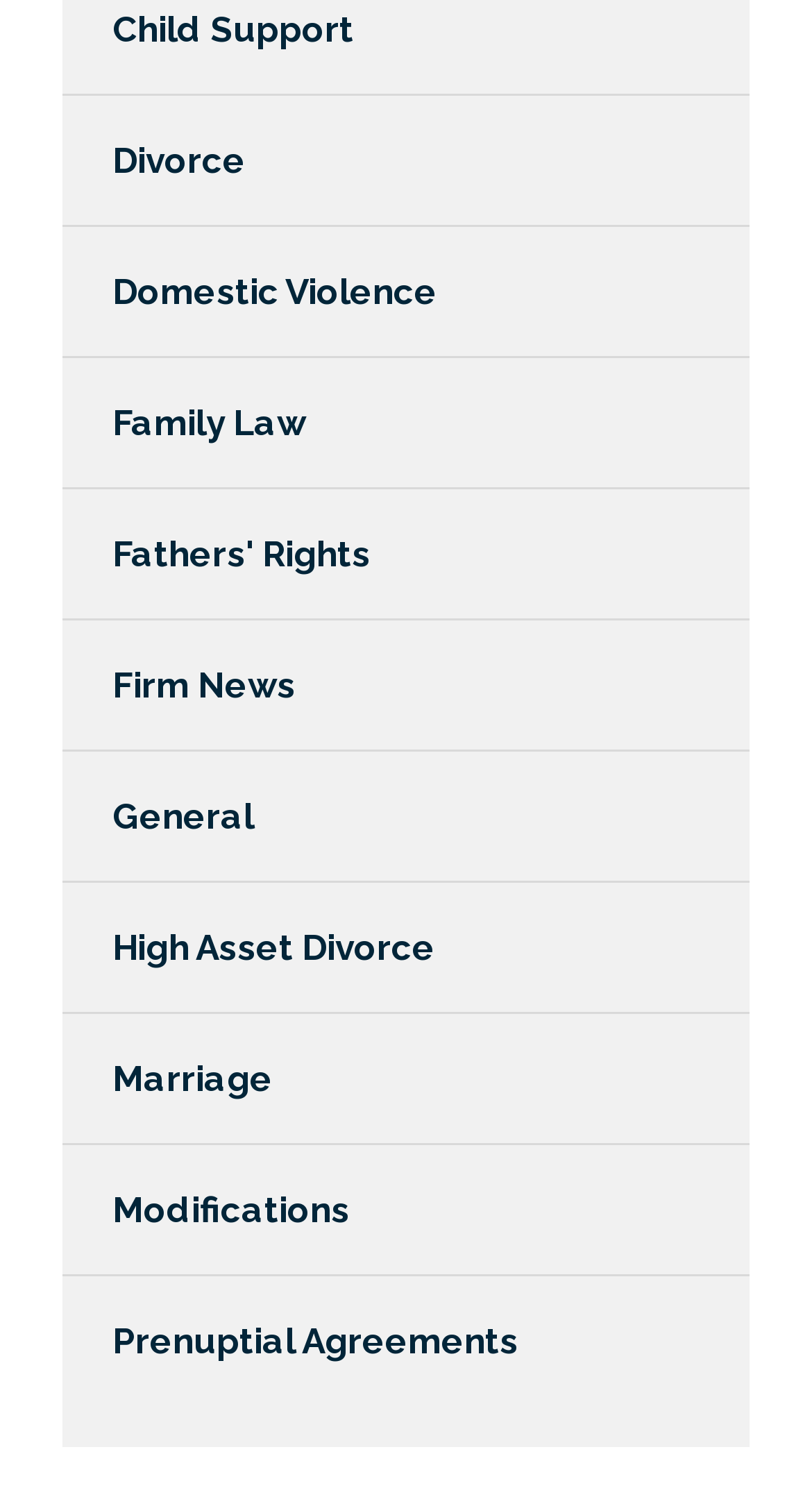Are there any links related to marriage?
Using the image, give a concise answer in the form of a single word or short phrase.

Yes